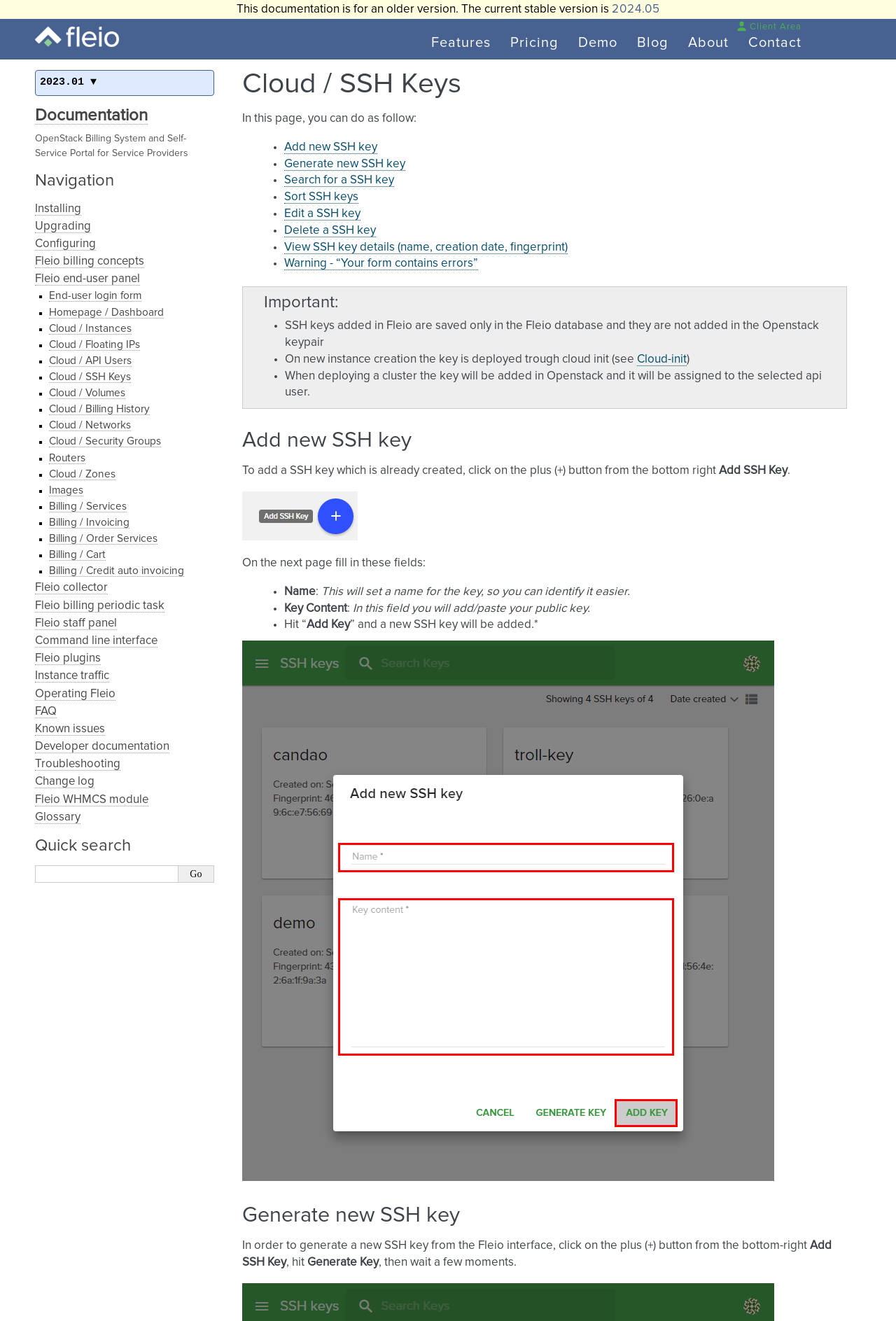Using the provided element description: "Search for a SSH key", identify the bounding box coordinates. The coordinates should be four floats between 0 and 1 in the order [left, top, right, bottom].

[0.317, 0.132, 0.44, 0.142]